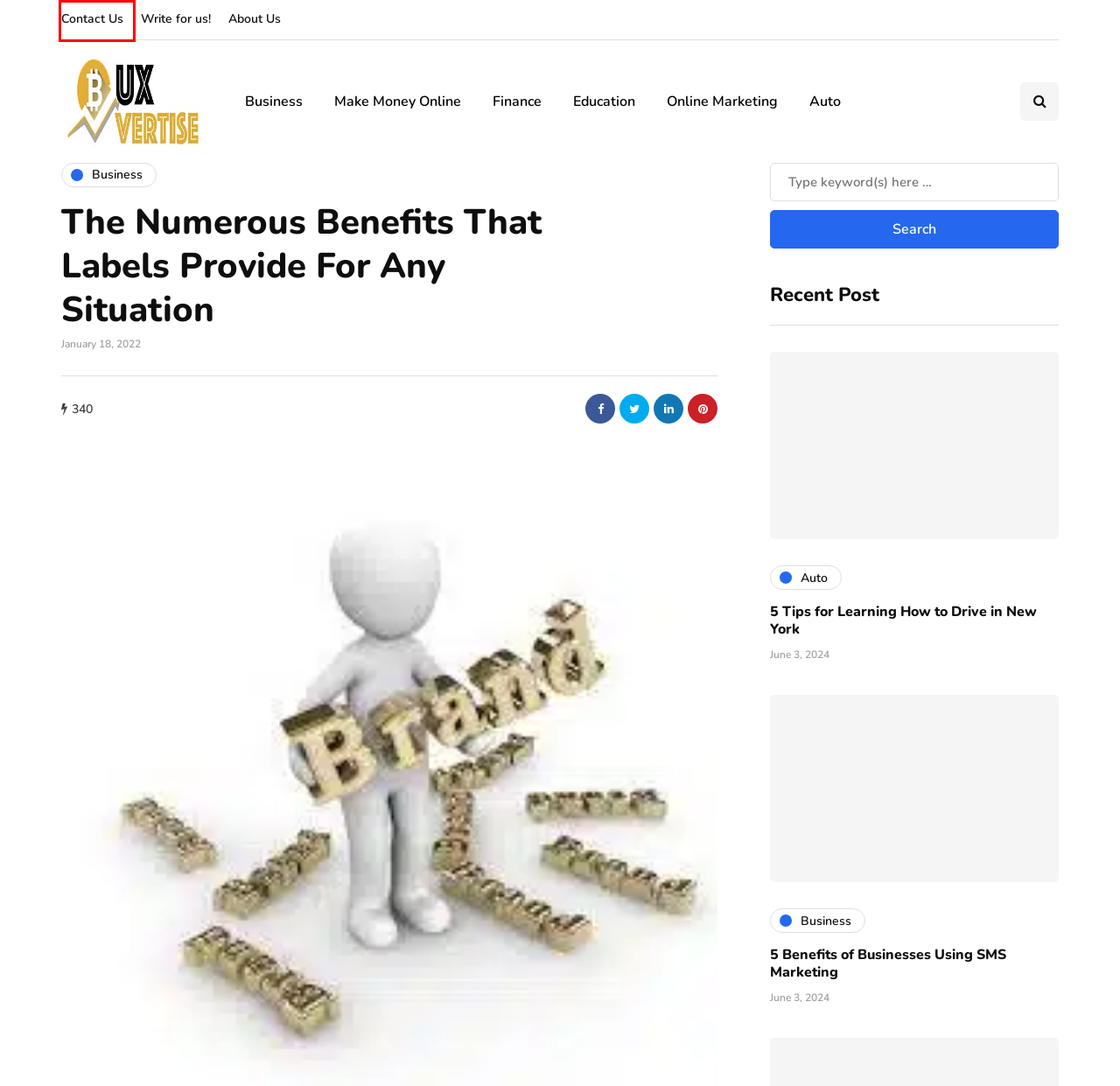Examine the screenshot of a webpage with a red bounding box around a UI element. Select the most accurate webpage description that corresponds to the new page after clicking the highlighted element. Here are the choices:
A. Contact Us - Buxvertise
B. Education Archives - Buxvertise
C. Make Money Online Archives - Buxvertise
D. Write for us! - Buxvertise
E. Online Marketing Archives - Buxvertise
F. Finance Archives - Buxvertise
G. About Us - Buxvertise
H. Auto Archives - Buxvertise

A